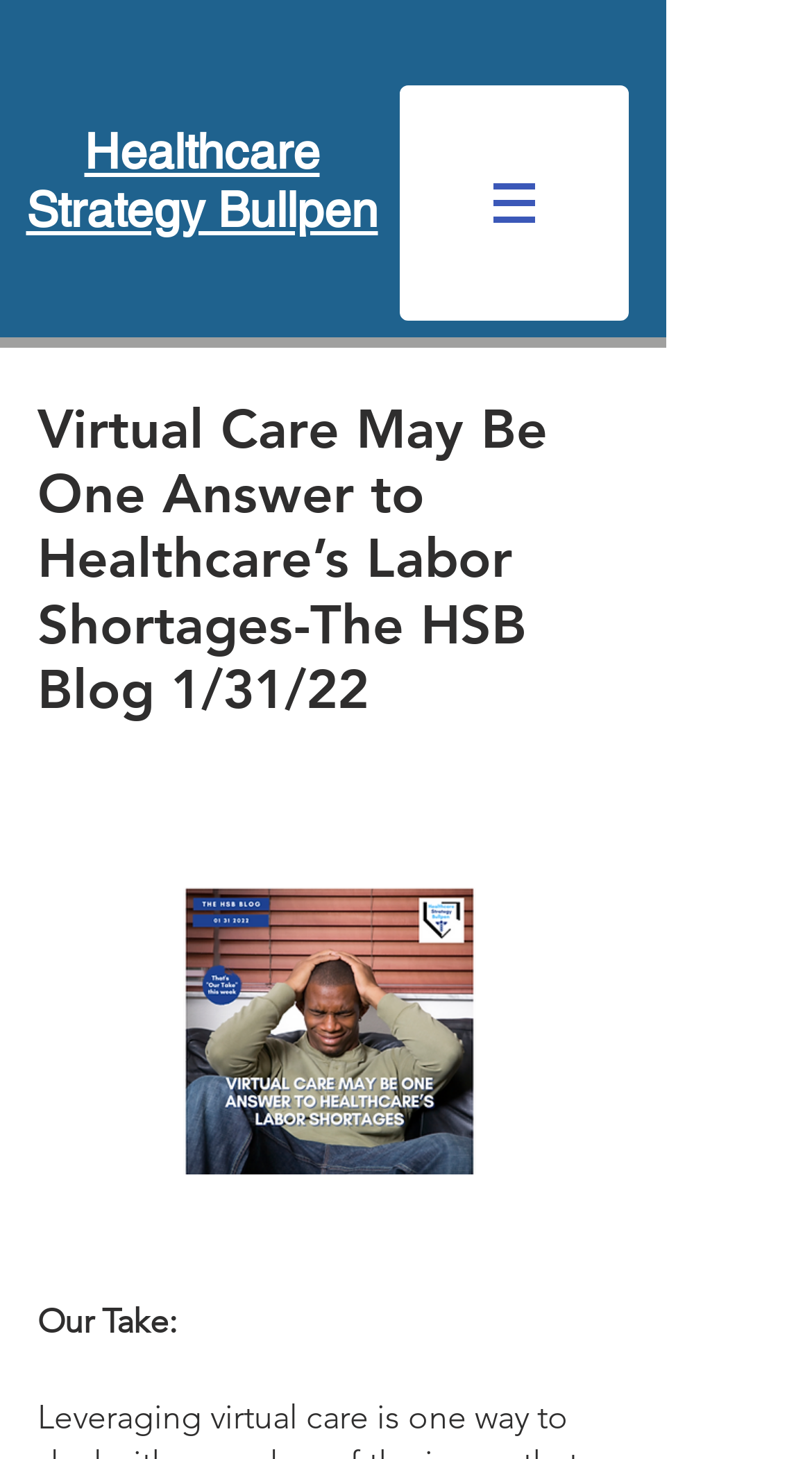Refer to the image and provide a thorough answer to this question:
What is the name of the blog?

I determined the answer by looking at the heading element with the text 'Healthcare Strategy Bullpen' and its corresponding link, which suggests that HSB stands for Healthcare Strategy Bullpen. Then, I found another heading element with the text 'Virtual Care May Be One Answer to Healthcare’s Labor Shortages-The HSB Blog 1/31/22', which confirms that the blog's name is 'The HSB Blog'.